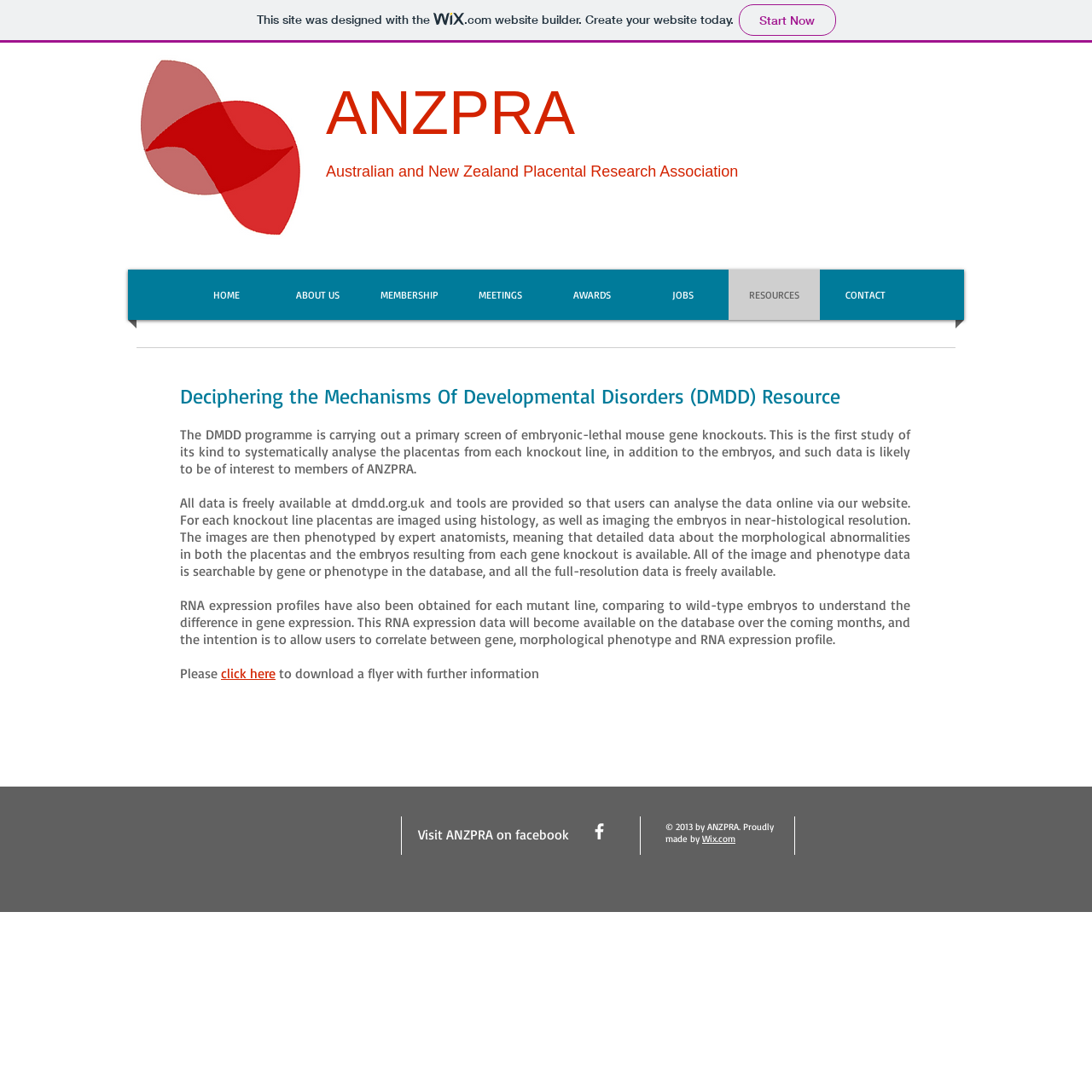Please locate and generate the primary heading on this webpage.

Australian and New Zealand Placental Research Association